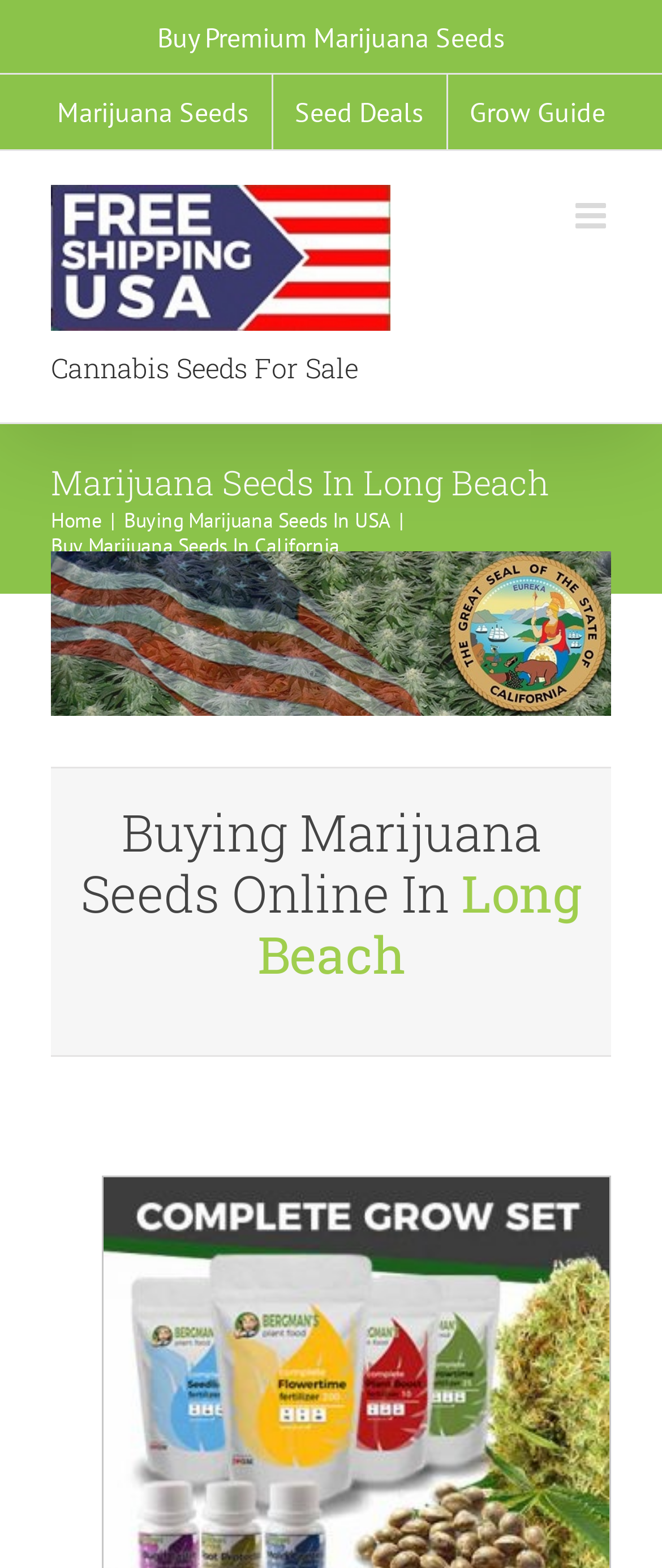Pinpoint the bounding box coordinates of the area that should be clicked to complete the following instruction: "Explore Buying Marijuana Seeds In California". The coordinates must be given as four float numbers between 0 and 1, i.e., [left, top, right, bottom].

[0.077, 0.34, 0.513, 0.356]